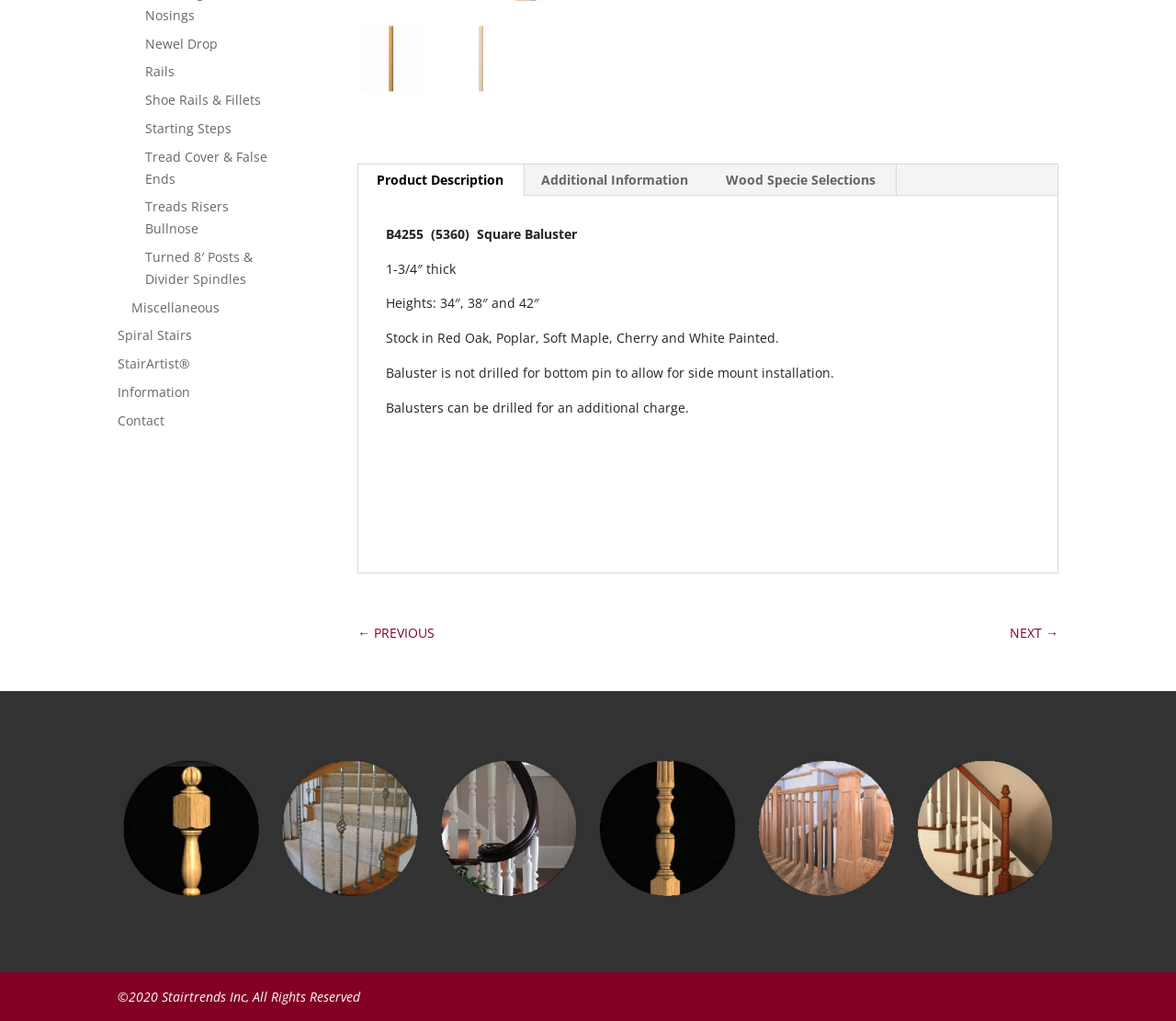Give the bounding box coordinates for the element described as: "Tread Cover & False Ends".

[0.123, 0.145, 0.227, 0.183]